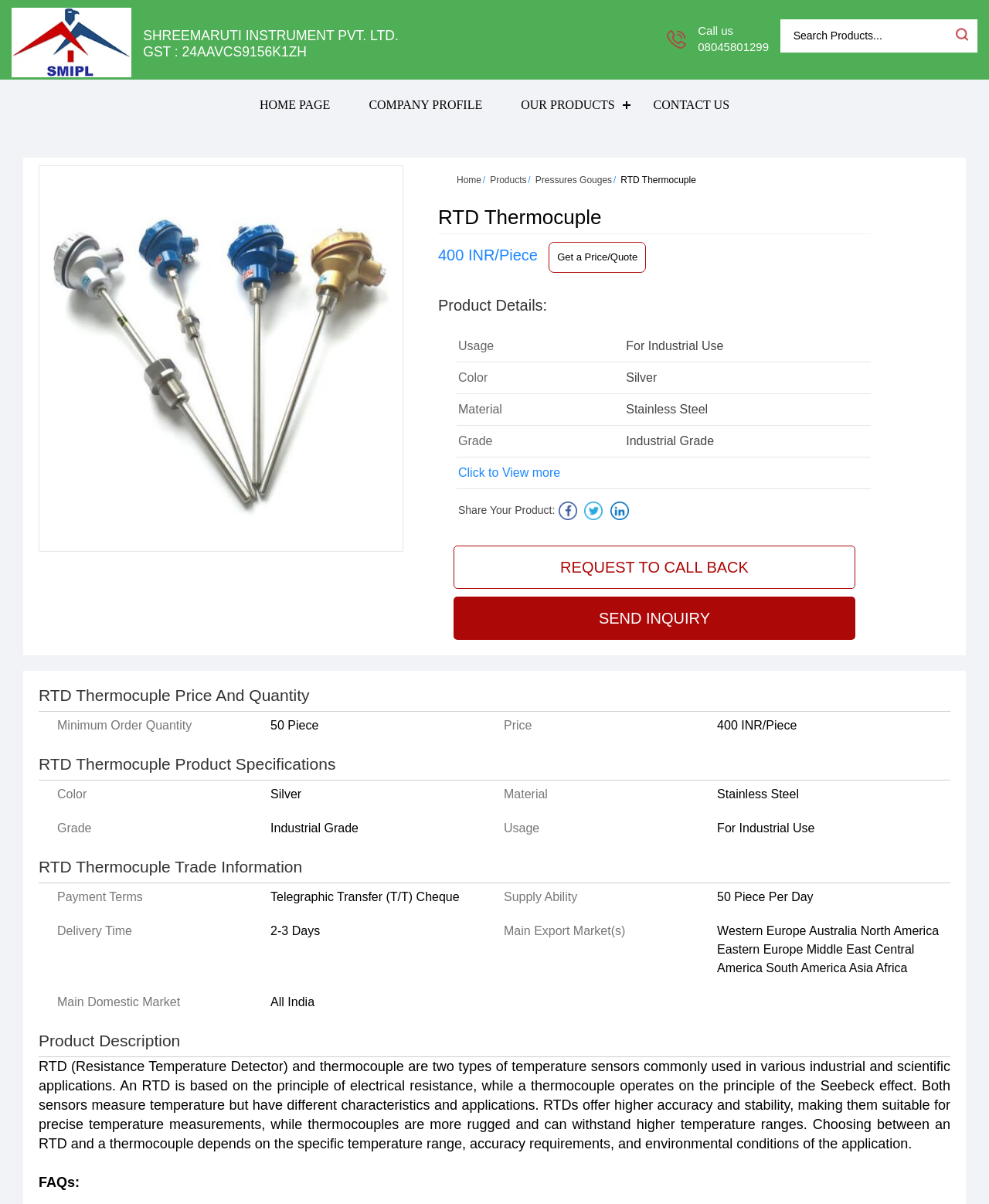Describe every aspect of the webpage comprehensively.

This webpage is about RTD Thermocouple, a product offered by SHREEMARUTI INSTRUMENT PVT. LTD., a manufacturer, exporter, and supplier based in Valsad. At the top left corner, there is a logo and an image of the company. Below the logo, there is a heading with the company's name, GST number, and a search bar with a search button on the right side. 

On the top navigation menu, there are links to the home page, company profile, products, and contact us. Below the navigation menu, there is a list box with an option for RTD Thermocouple. 

The main content of the webpage is divided into several sections. The first section is about the product details, including the price, which is 400 INR per piece. There is a link to get a price quote and a heading for product details. 

The next section is about the product specifications, including usage, color, material, and grade. Below this section, there is a link to view more details. 

The following section is about sharing the product on social media platforms. 

Then, there are two links to request a call back and send an inquiry. 

The next section is about the product price and quantity, including the minimum order quantity and price per piece. 

The following section is about the product specifications, including color, material, grade, and usage. 

The next section is about the trade information, including payment terms, supply ability, delivery time, and main export and domestic markets. 

Finally, there is a section about the product description, which explains the difference between RTD and thermocouple temperature sensors, and a section for FAQs.